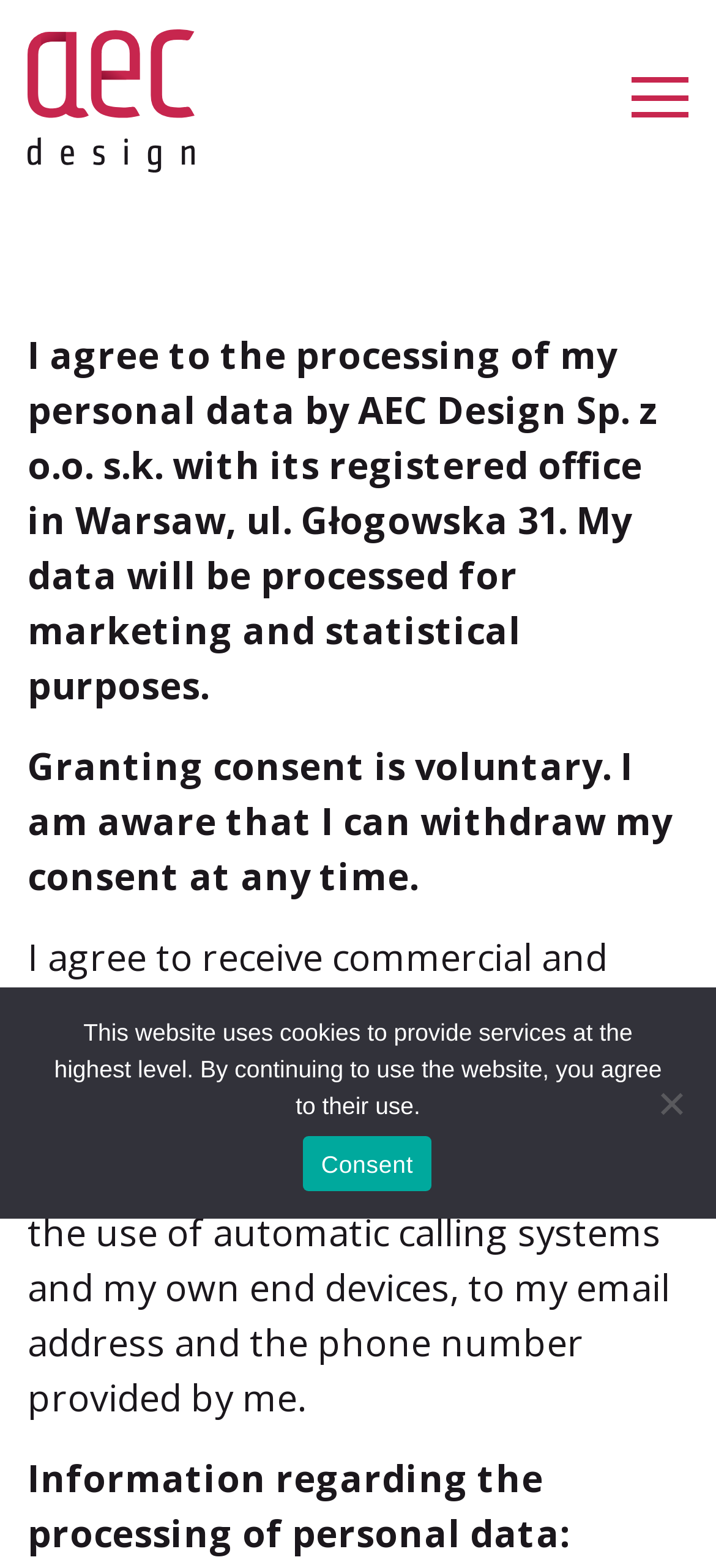Give a full account of the webpage's elements and their arrangement.

The webpage is about marketing consents, with a logo situated at the top left corner. To the top right, there is a "Menu" button. Below the logo, there are three paragraphs of text. The first paragraph explains how personal data will be processed for marketing and statistical purposes. The second paragraph informs that granting consent is voluntary and can be withdrawn at any time. The third paragraph details the types of commercial and marketing information that will be received.

Below these paragraphs, there is a section titled "Information regarding the processing of personal data". A "Cookie Notice" dialog box is situated at the bottom center of the page, which is not currently in focus. Within the dialog box, there is a message about the website's use of cookies, a "Consent" link, and an "I do not consent" option to the right of the link.